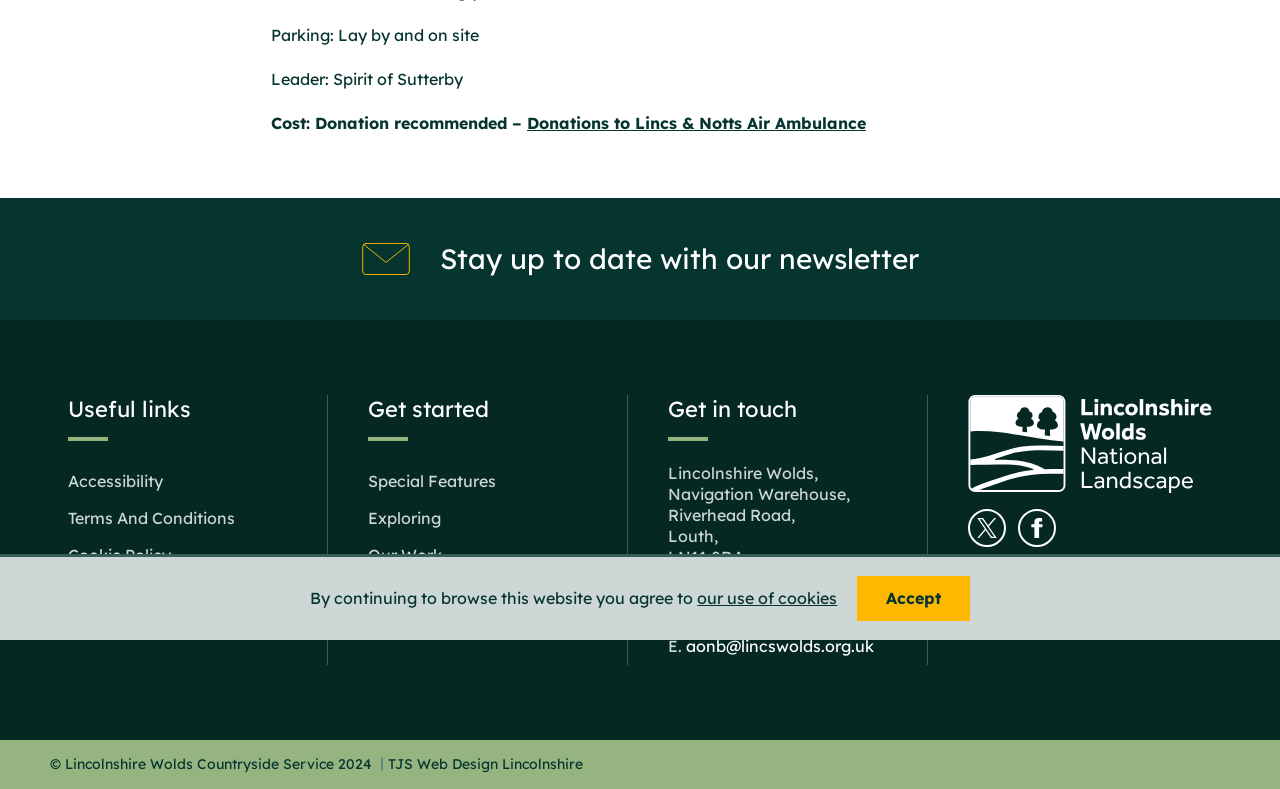Give the bounding box coordinates for the element described as: "aria-label="Facebook"".

[0.795, 0.645, 0.825, 0.694]